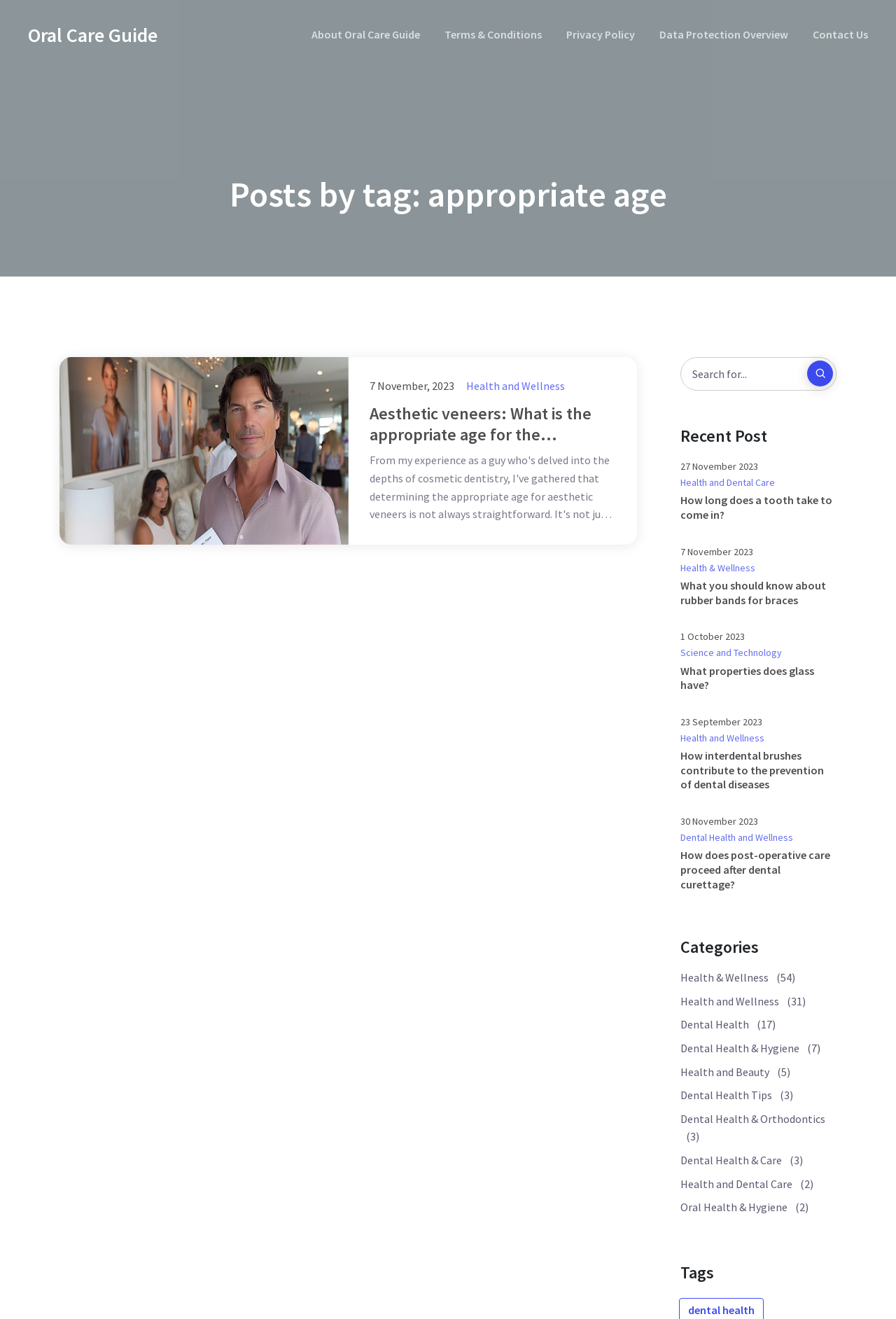Please identify the bounding box coordinates of the region to click in order to complete the task: "Explore categories related to Health and Wellness". The coordinates must be four float numbers between 0 and 1, specified as [left, top, right, bottom].

[0.759, 0.71, 0.934, 0.727]